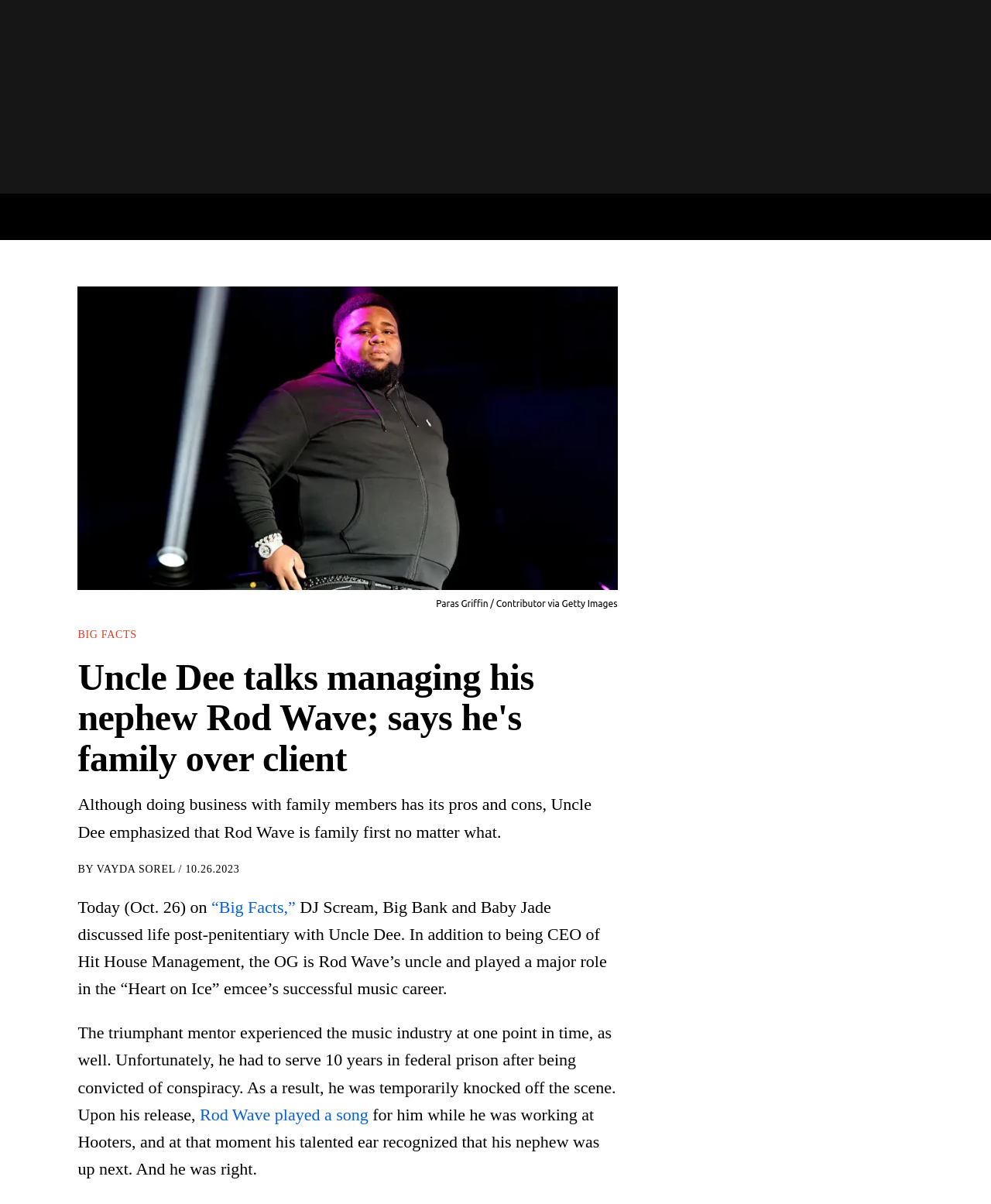Identify and provide the main heading of the webpage.

Uncle Dee talks managing his nephew Rod Wave; says he's family over client